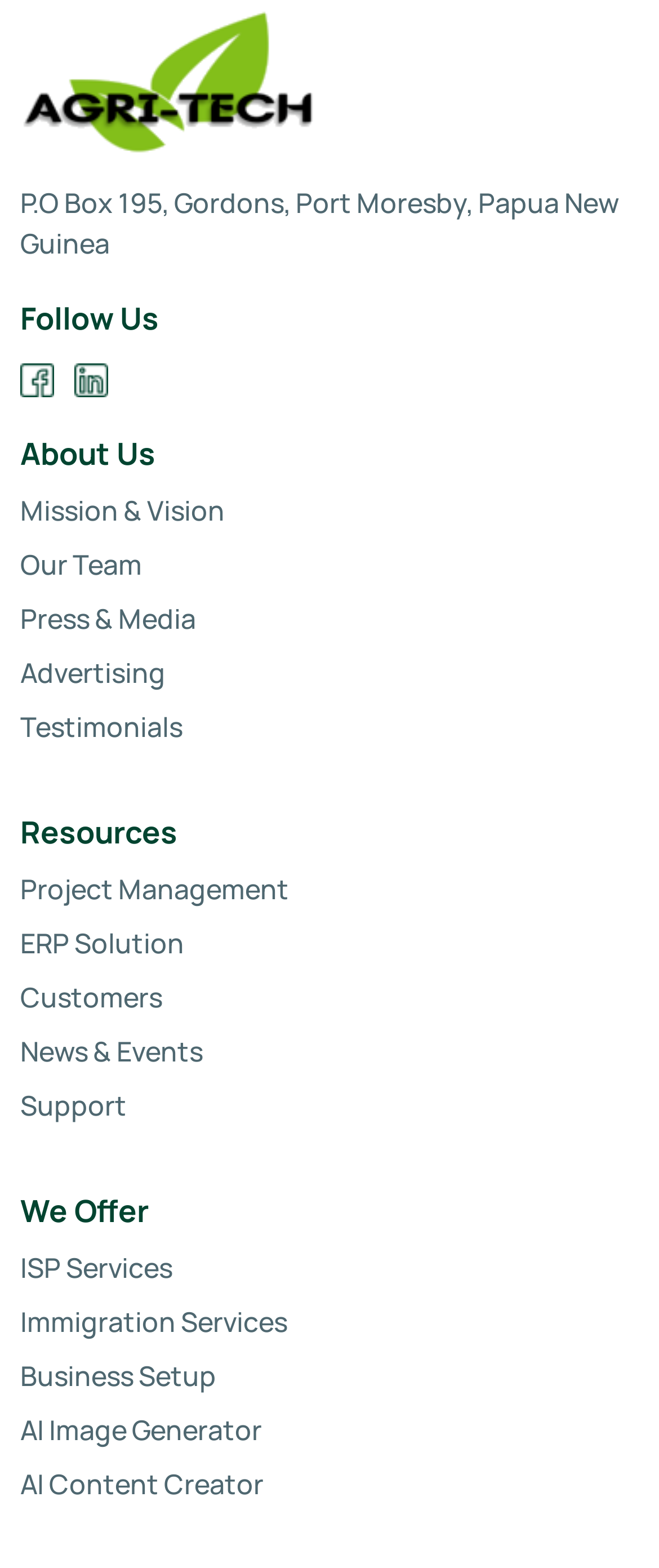Determine the bounding box for the UI element described here: "title="Facebook"".

[0.031, 0.232, 0.085, 0.254]